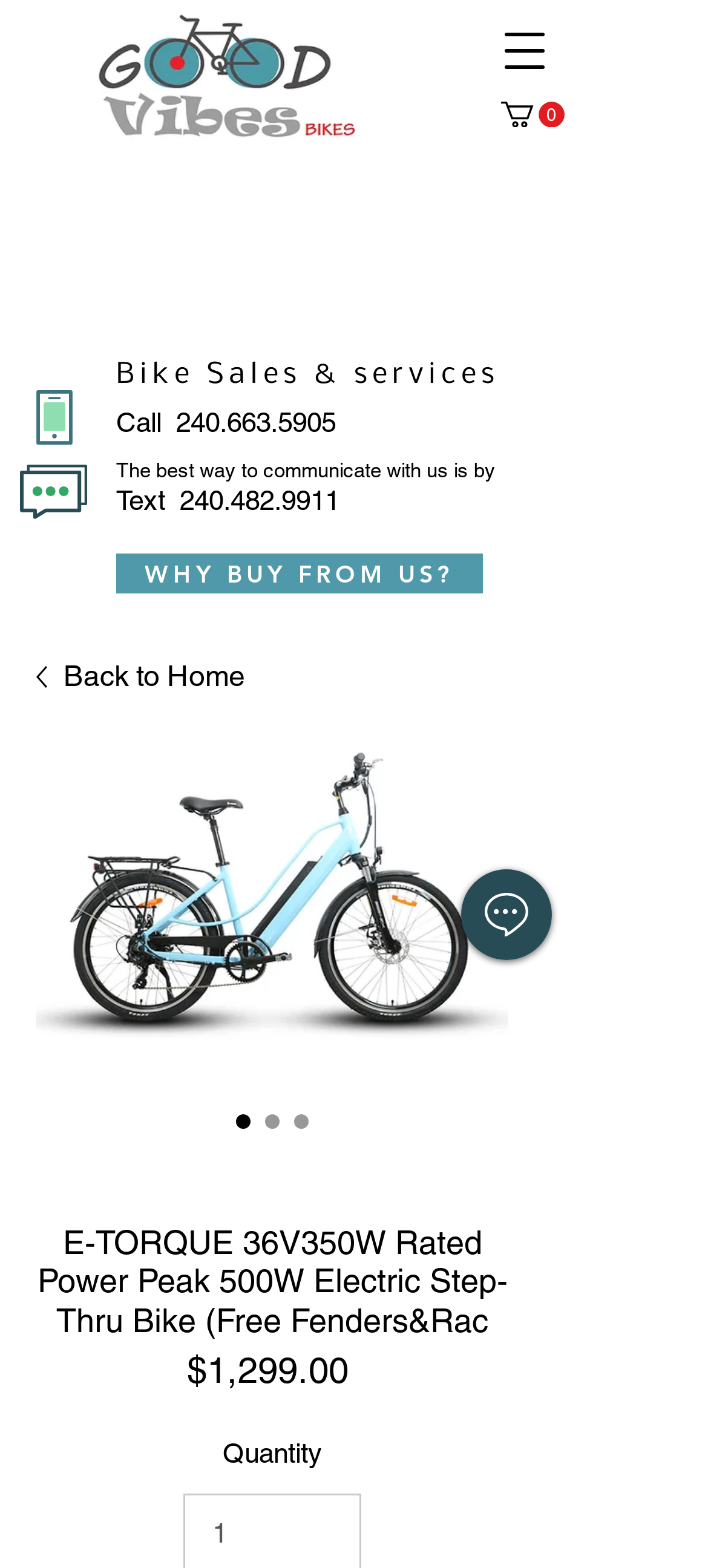What type of bike is being sold?
Respond to the question with a well-detailed and thorough answer.

Based on the webpage, I can see that there is a heading 'E-TORQUE 36V350W Rated Power Peak 500W Electric Step-Thru Bike (Free Fenders&Rac' which suggests that the bike being sold is an Electric Step-Thru Bike.